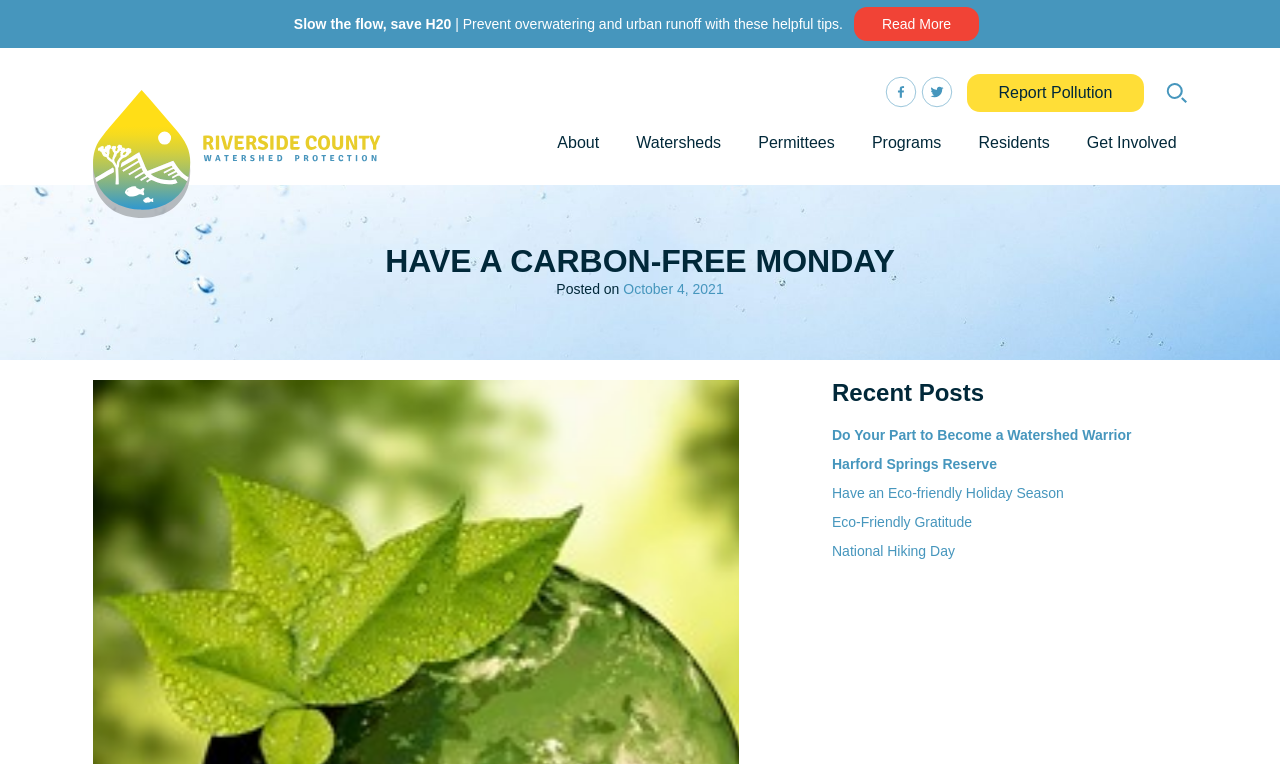Can you give a comprehensive explanation to the question given the content of the image?
What is the topic of the 'Residents' section?

The 'Residents' section appears to be focused on providing information and resources to residents on how to conserve water and prevent pollution at home. This is evident from the links to topics such as 'At Home', 'Dog Owners', and 'Gardening'.